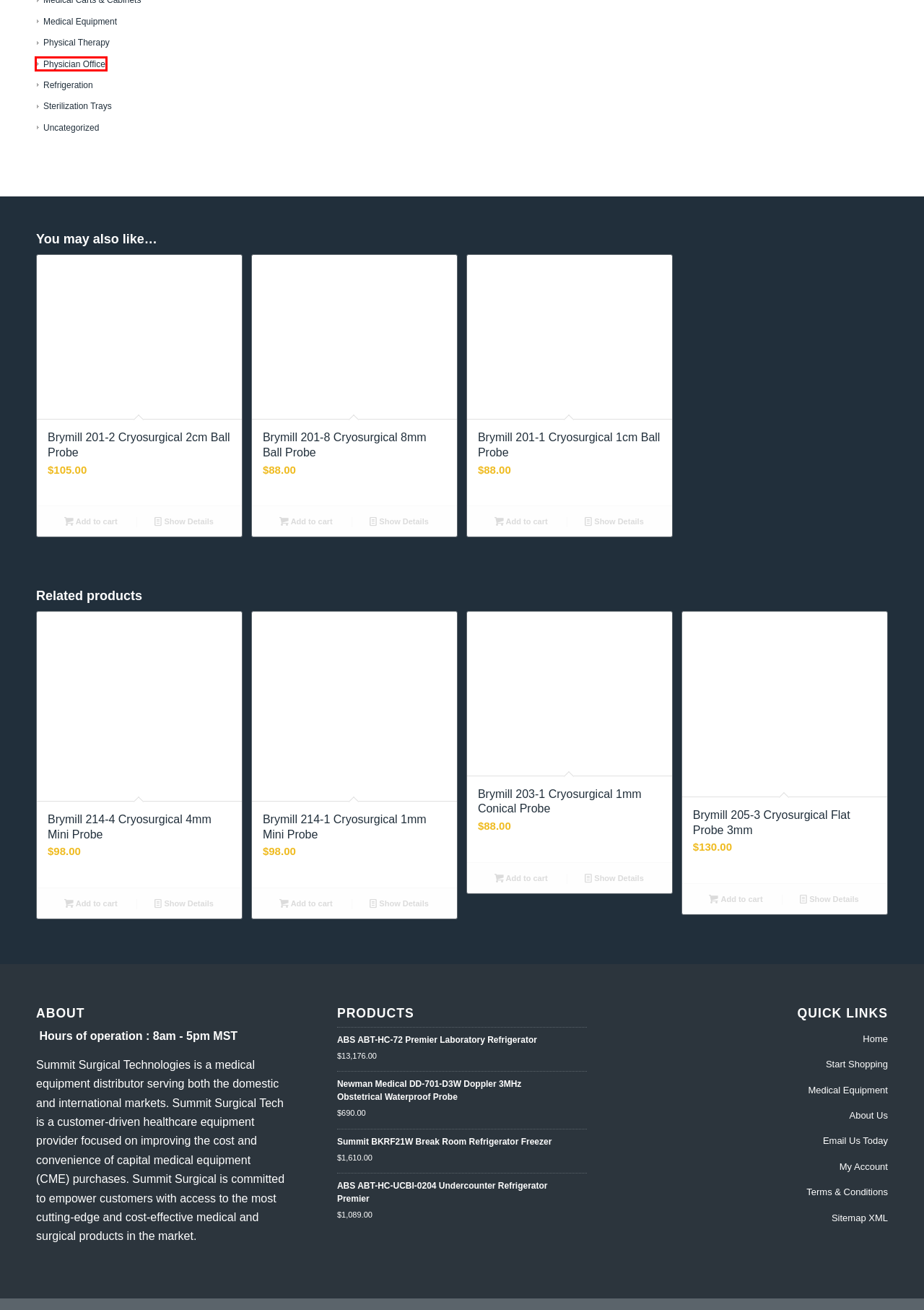After examining the screenshot of a webpage with a red bounding box, choose the most accurate webpage description that corresponds to the new page after clicking the element inside the red box. Here are the candidates:
A. Brymill 205-3 Cryosurgical Flat Probe 3mm - Summit Surgical Technologies
B. Brymill 214-4 Cryosurgical 4mm Mini Probe @ summitsurgicaltech.com
C. Newman Medical DD-701-D3W Doppler 3MHz Obstetrical Waterproof Probe on Sale
D. Brymill 203-1 Cryosurgical 1mm Conical Probe @ summitsurgicaltech.com
E. Physician Office at SummitSurgicalTech.com, Shop and Save on Physician Office
F. Brymill 201-1 Cryosurgical 1cm Ball Probe - Summit Surgical Technologies
G. Summit BKRF21W Break Room Refrigerator Freezer
H. My Account - Summit Surgical Technologies

E